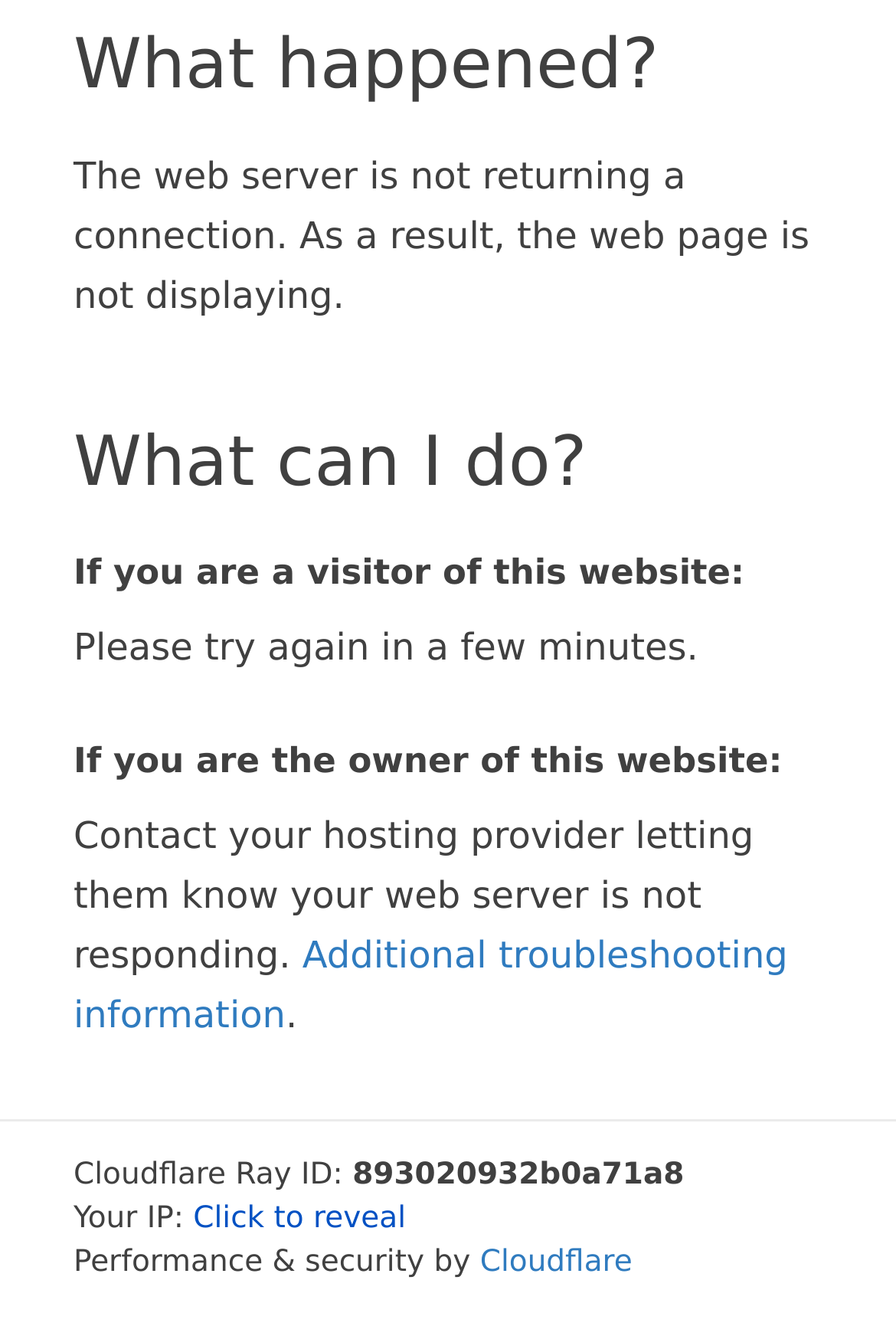What is the purpose of the 'Click to reveal' button?
Examine the webpage screenshot and provide an in-depth answer to the question.

The 'Click to reveal' button is likely used to reveal the IP address of the user, as it is located next to the StaticText element with the text 'Your IP:'